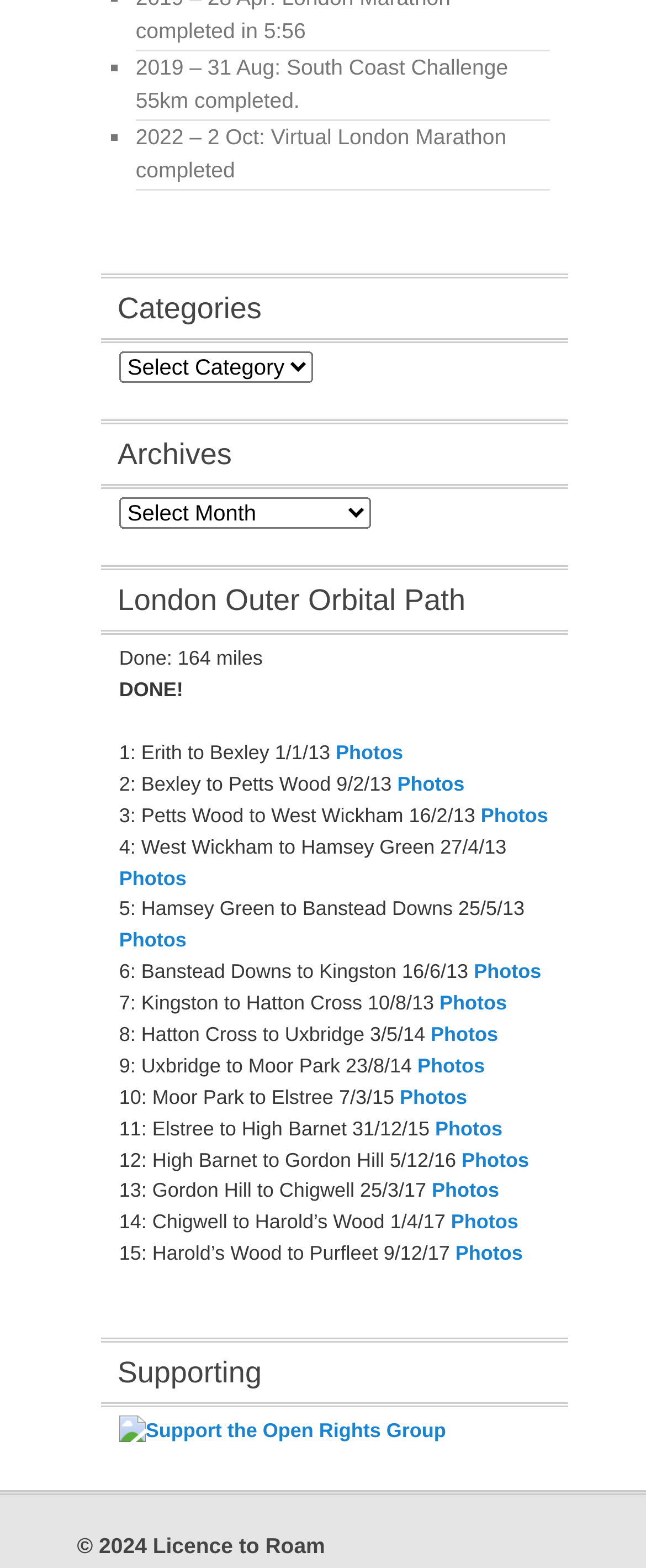Please mark the clickable region by giving the bounding box coordinates needed to complete this instruction: "View archives".

[0.184, 0.317, 0.574, 0.337]